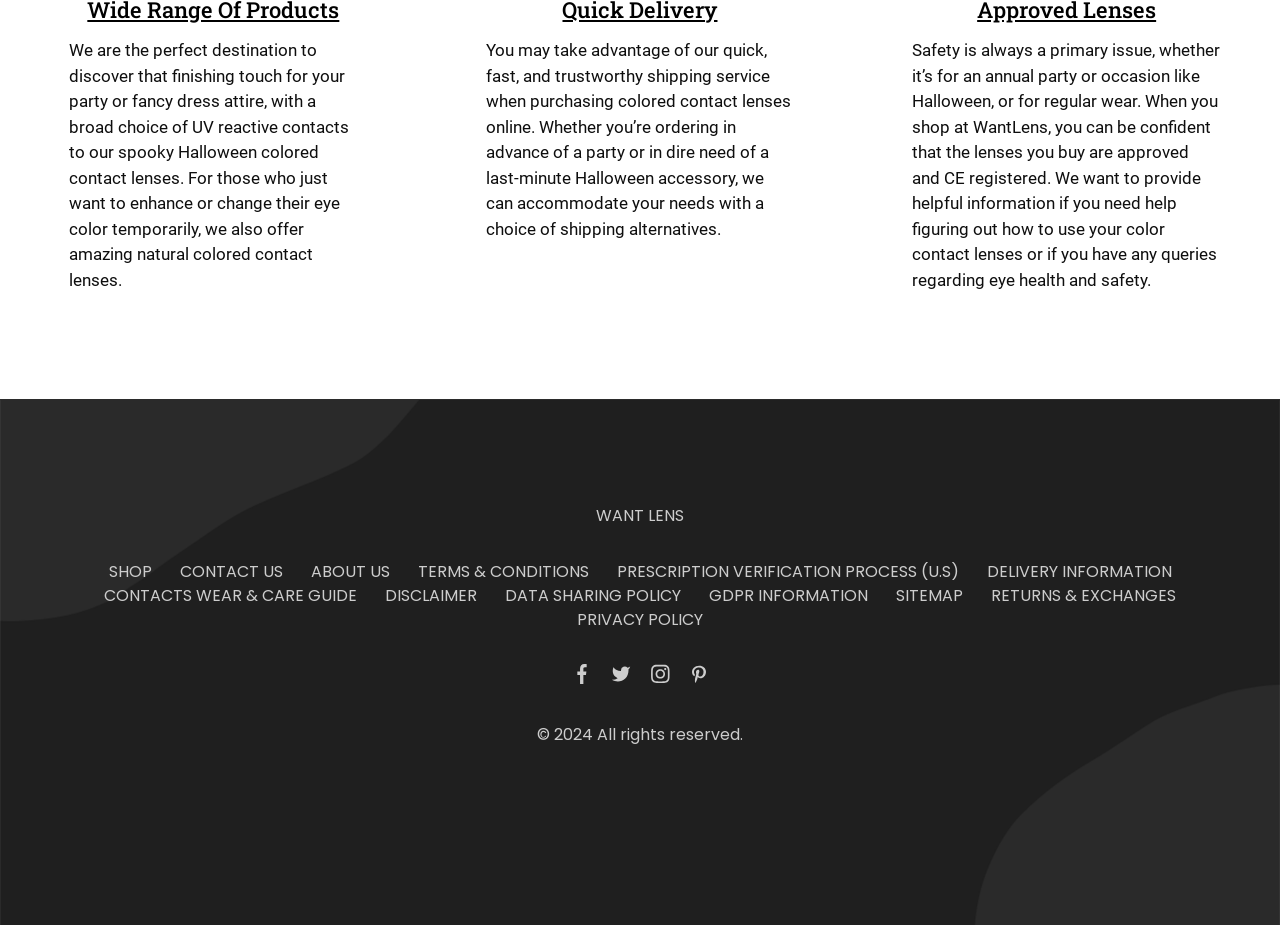Predict the bounding box of the UI element that fits this description: "SITEMAP".

[0.7, 0.631, 0.752, 0.656]